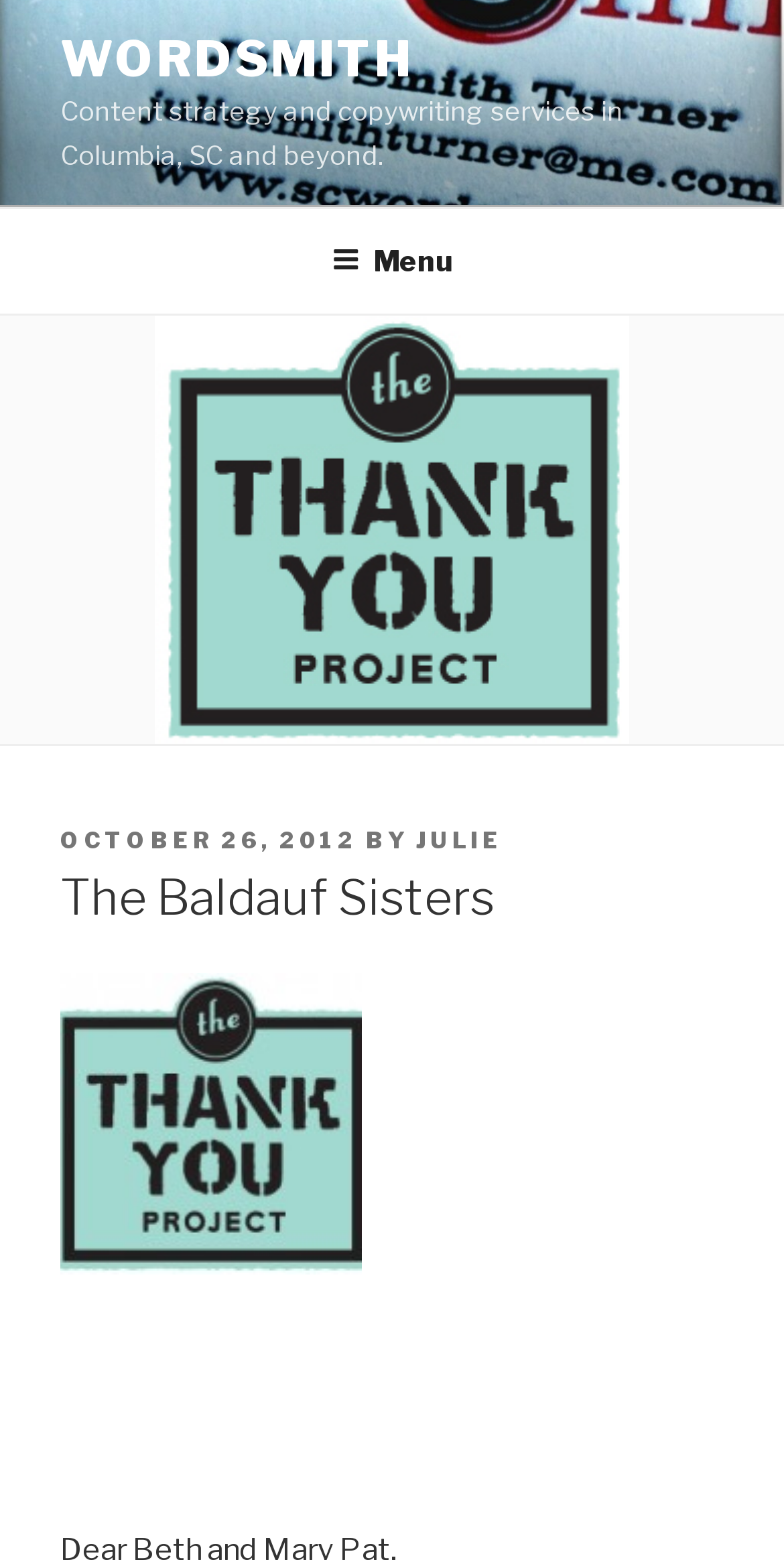What is the name of the project?
Using the information from the image, give a concise answer in one word or a short phrase.

The Thank You Project